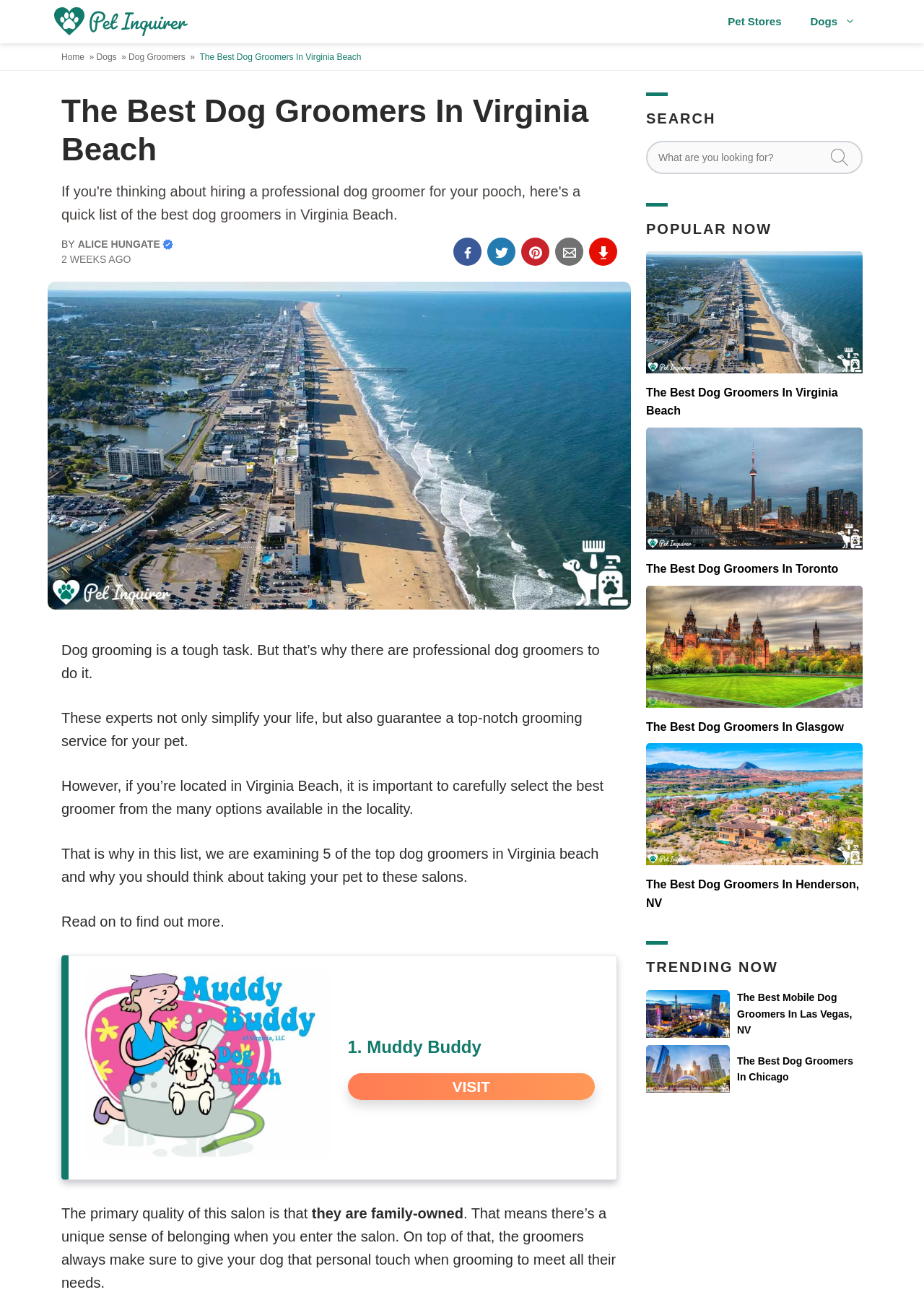Given the element description, predict the bounding box coordinates in the format (top-left x, top-left y, bottom-right x, bottom-right y). Make sure all values are between 0 and 1. Here is the element description: title="Pet Inquirer"

[0.059, 0.0, 0.203, 0.033]